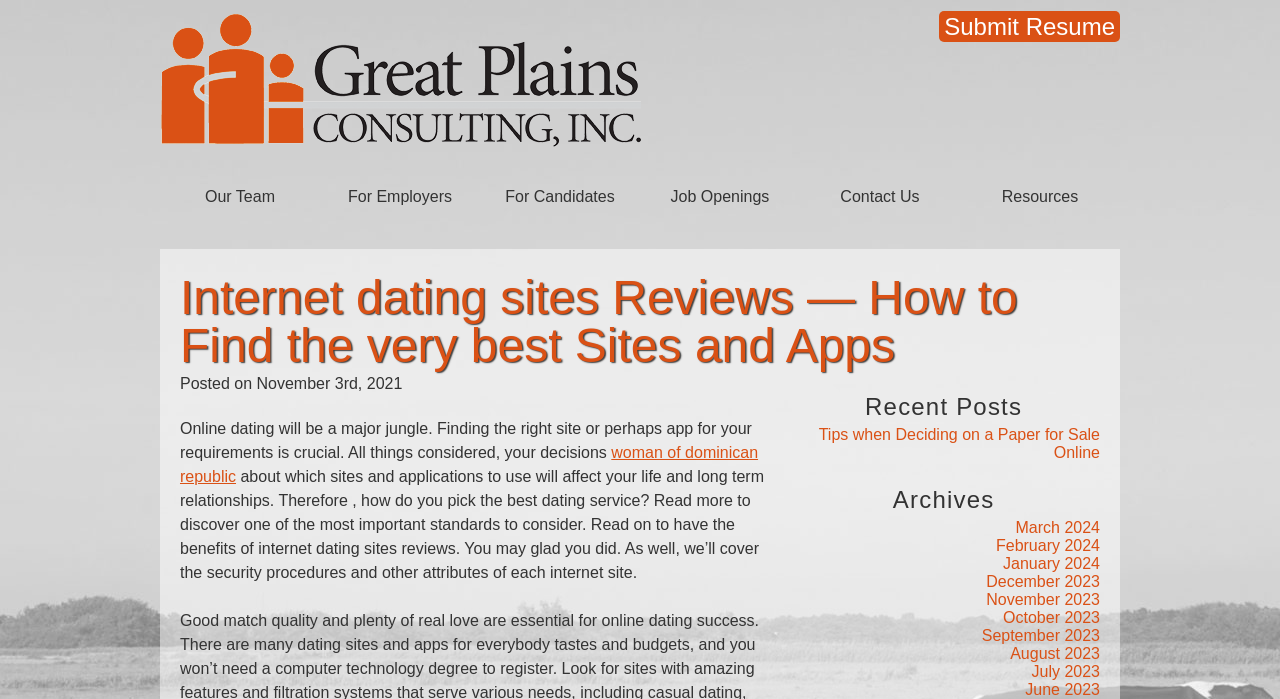Can you pinpoint the bounding box coordinates for the clickable element required for this instruction: "Click the Great Plains Consulting Inc. Logo"? The coordinates should be four float numbers between 0 and 1, i.e., [left, top, right, bottom].

[0.125, 0.192, 0.502, 0.216]